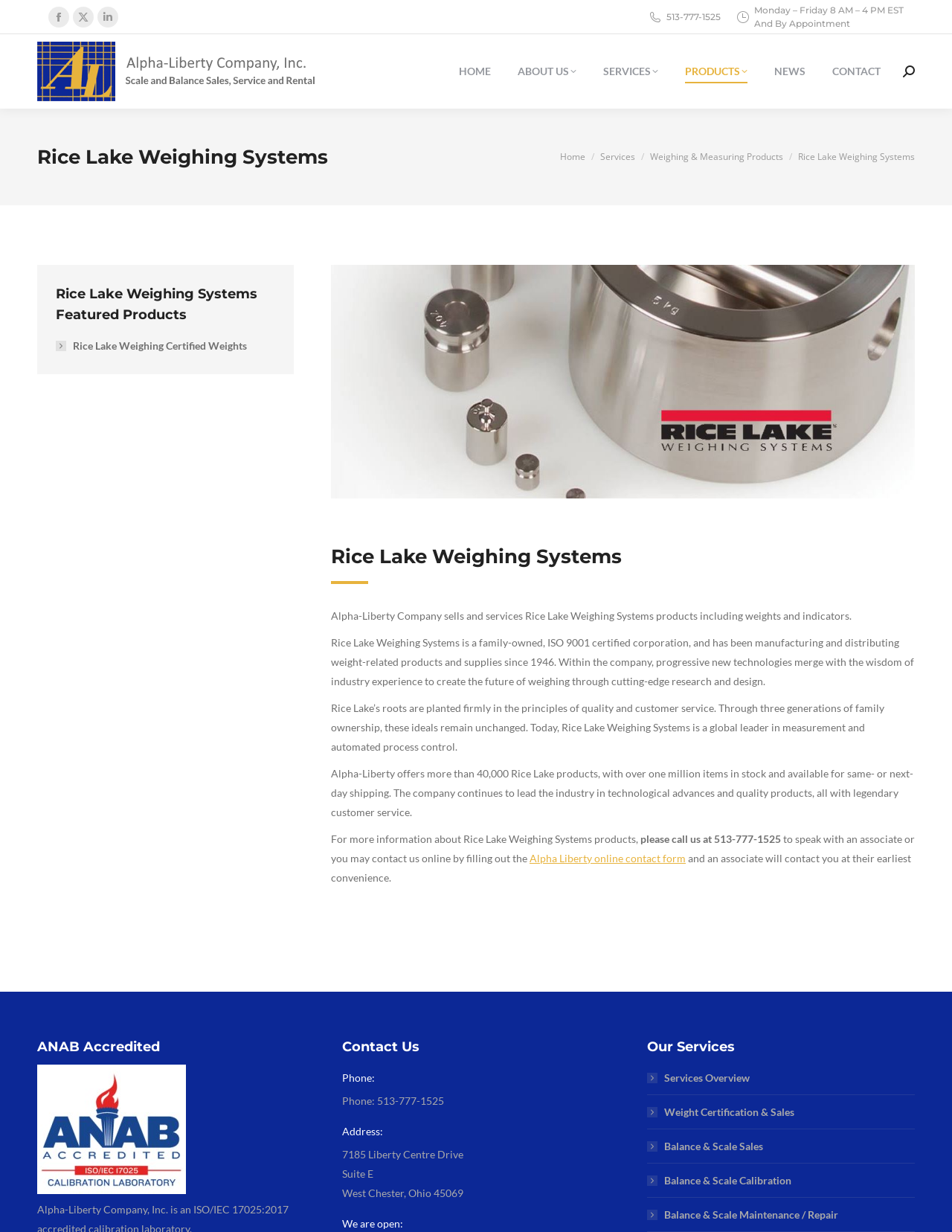Offer an in-depth caption of the entire webpage.

The webpage is about Rice Lake Weighing Systems, a company that sells and services weighing systems products. At the top of the page, there are social media links to Facebook, X, and LinkedIn, as well as a phone number and business hours. Below this, there is a navigation menu with links to Home, About Us, Services, Products, News, and Contact.

The main content of the page is divided into two sections. On the left, there is a section with a heading "Rice Lake Weighing Systems" and a brief description of the company. Below this, there are several paragraphs of text that provide more information about the company's history, products, and services. There is also an image of the company's logo.

On the right, there is a section with a heading "Rice Lake Weighing Systems Featured Products" and a link to "Rice Lake Weighing Certified Weights". Below this, there is a section with the company's contact information, including phone number, address, and business hours. There are also links to the company's services, including weight certification and sales, balance and scale sales, calibration, and maintenance/repair.

At the bottom of the page, there is a link to "Go to Top" and a small image. Throughout the page, there are several images, including the company's logo, a search icon, and an image of a certificate.